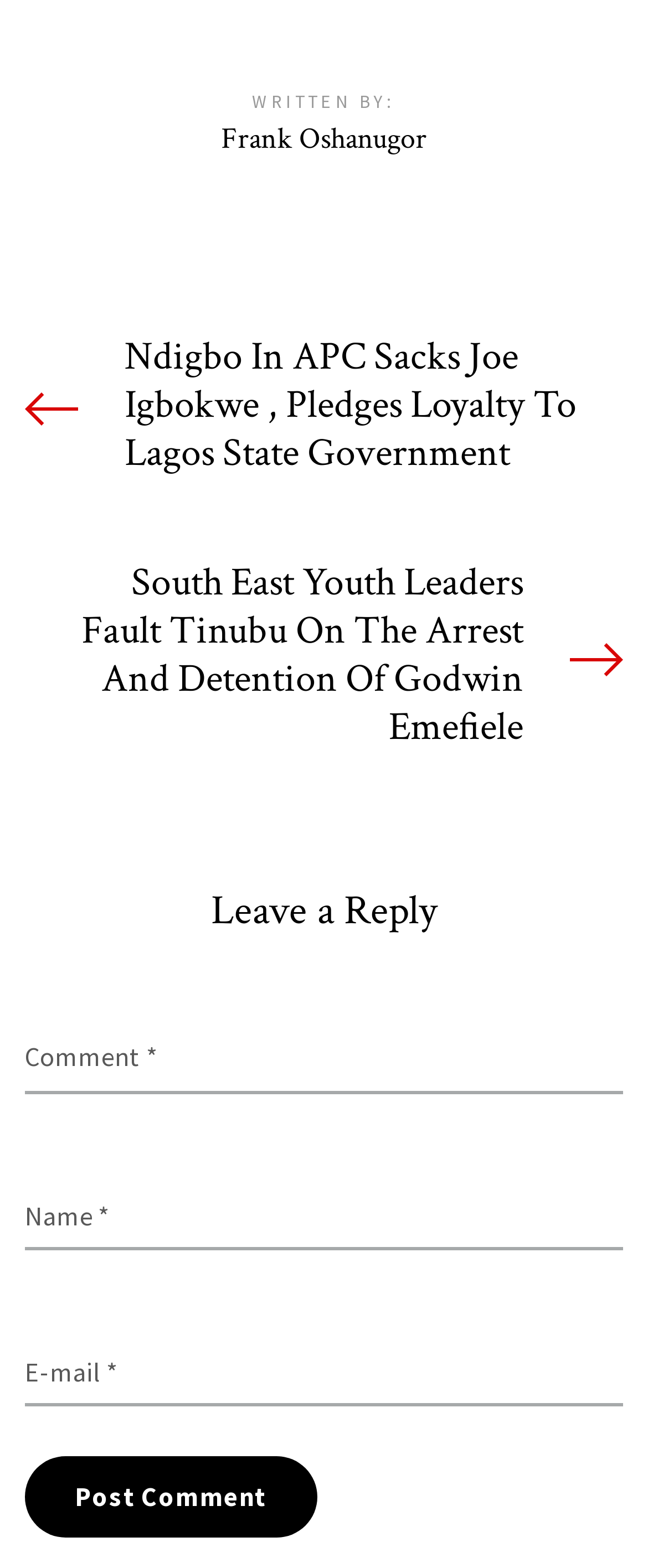Refer to the image and answer the question with as much detail as possible: How many links are present on the webpage?

There are two link elements present on the webpage, one with the text 'Ndigbo In APC Sacks Joe Igbokwe, Pledges Loyalty To Lagos State Government' and another with the text 'South East Youth Leaders Fault Tinubu On The Arrest And Detention Of Godwin Emefiele'.